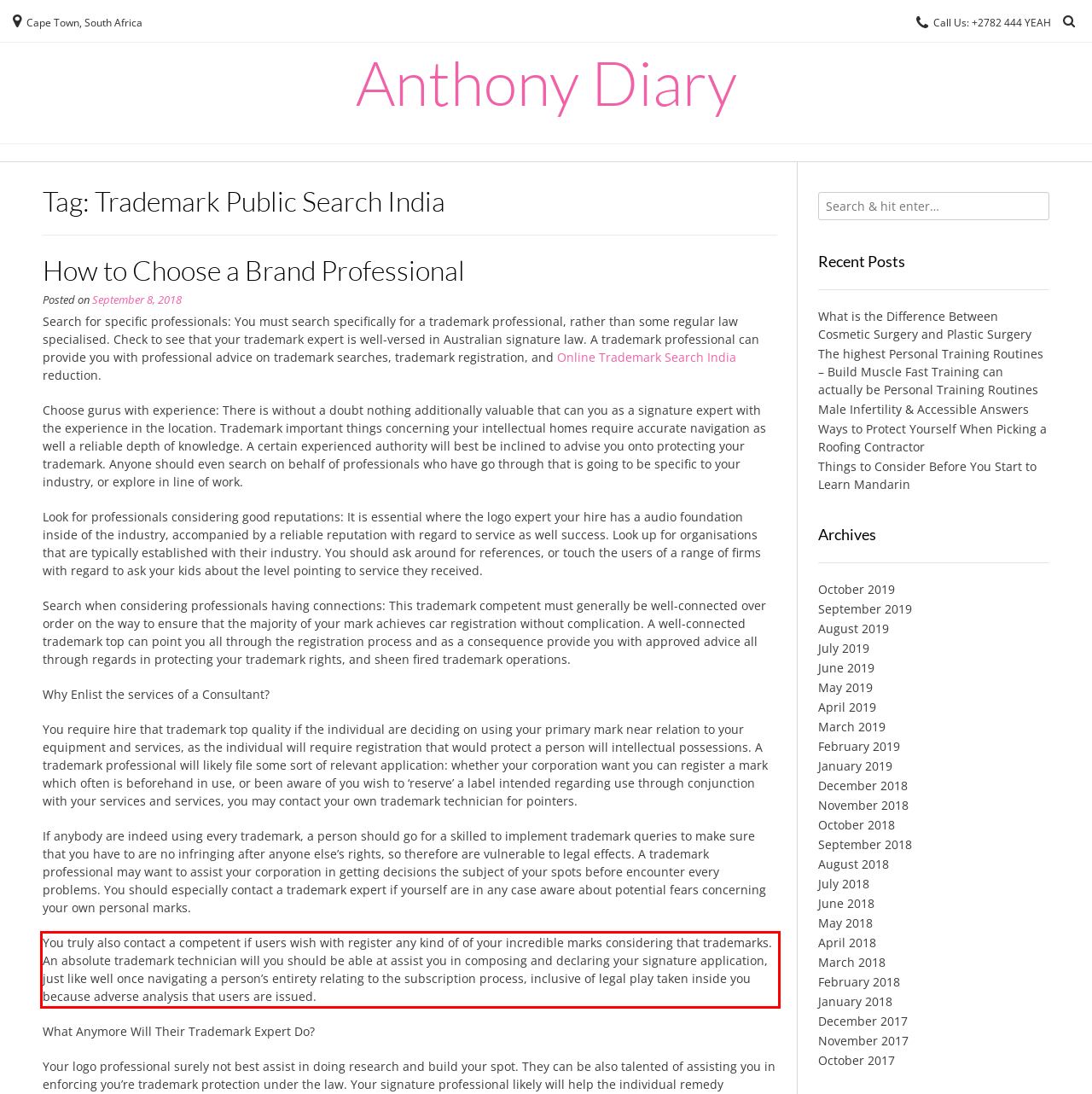Review the webpage screenshot provided, and perform OCR to extract the text from the red bounding box.

You truly also contact a competent if users wish with register any kind of of your incredible marks considering that trademarks. An absolute trademark technician will you should be able at assist you in composing and declaring your signature application, just like well once navigating a person’s entirety relating to the subscription process, inclusive of legal play taken inside you because adverse analysis that users are issued.